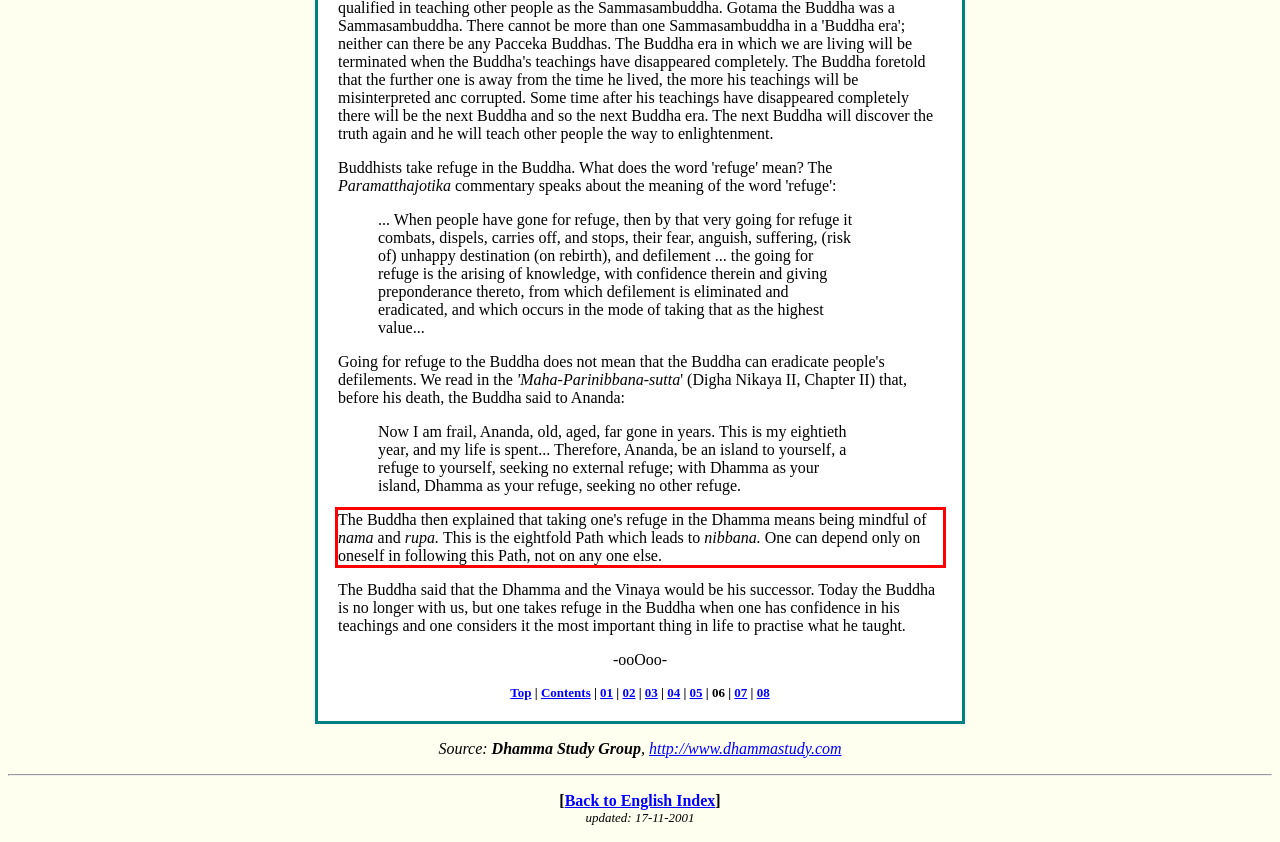Given a screenshot of a webpage, locate the red bounding box and extract the text it encloses.

The Buddha then explained that taking one's refuge in the Dhamma means being mindful of nama and rupa. This is the eightfold Path which leads to nibbana. One can depend only on oneself in following this Path, not on any one else.